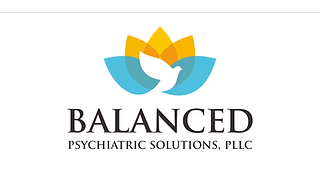Analyze the image and give a detailed response to the question:
What color is the bird in the logo?

The caption explicitly states that 'a white bird represents peace and freedom, symbolizing the organization's commitment to mental well-being'.